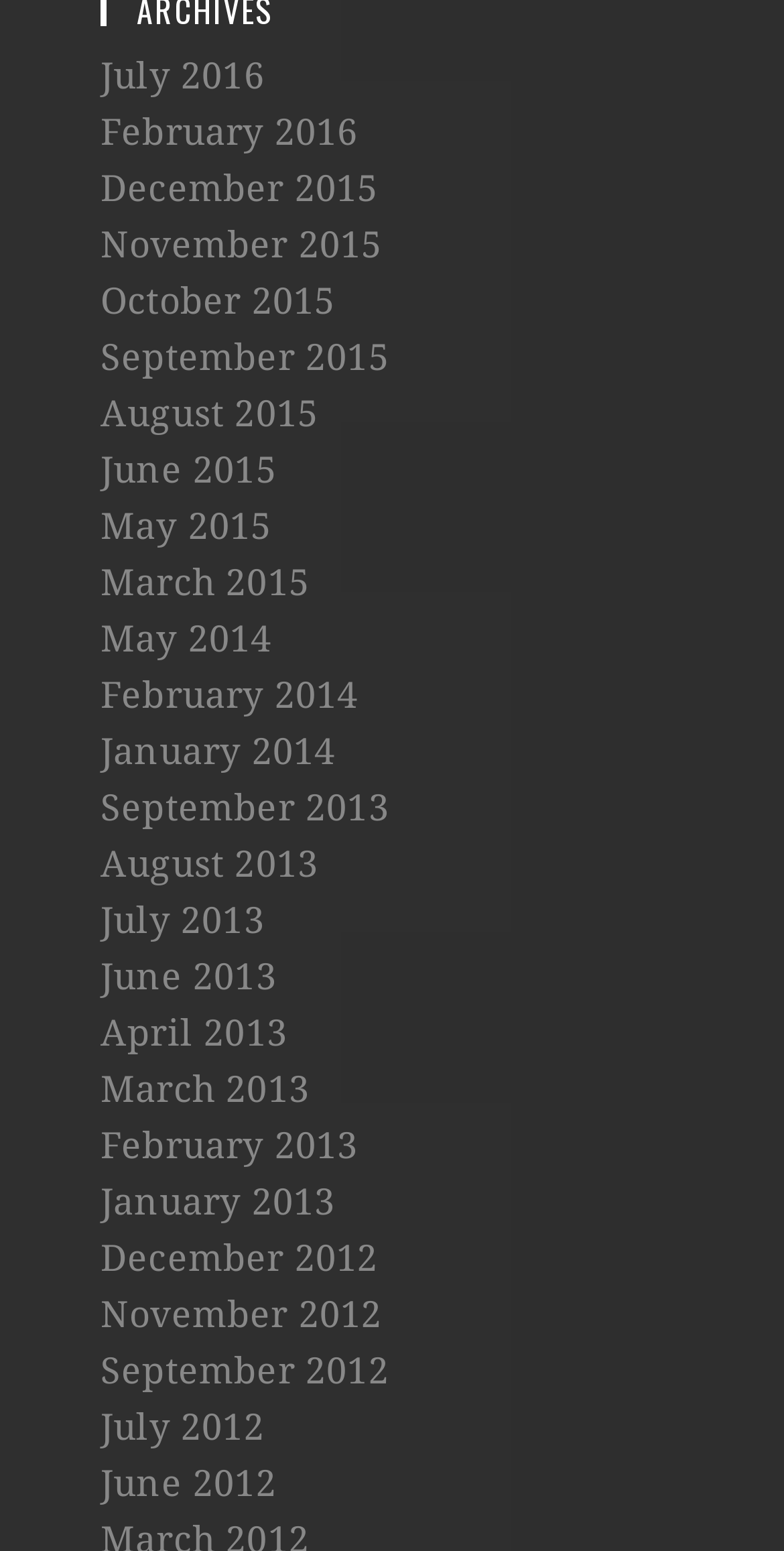Identify the bounding box coordinates of the region that should be clicked to execute the following instruction: "view July 2016".

[0.128, 0.035, 0.337, 0.062]